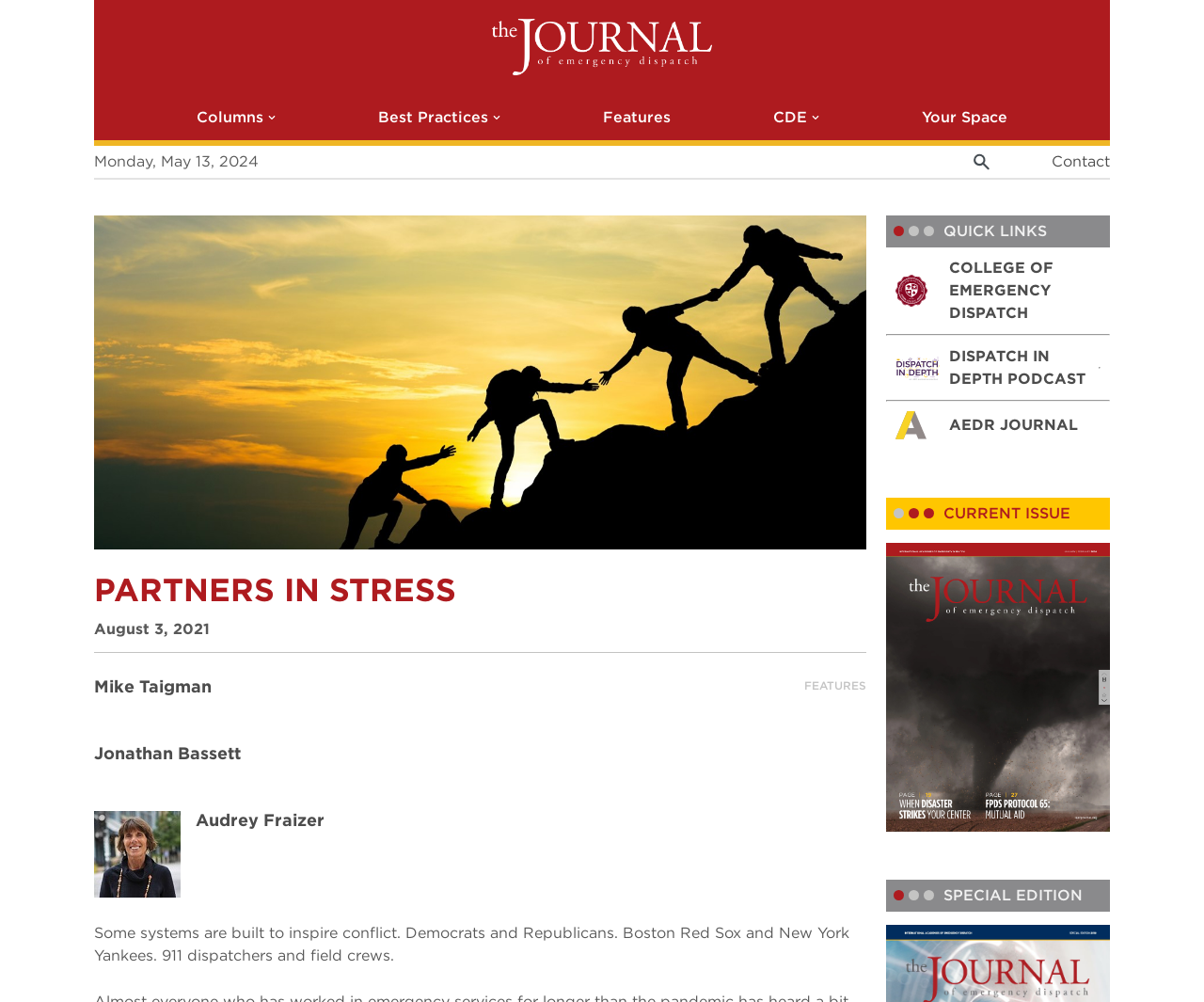Please determine the bounding box coordinates for the element that should be clicked to follow these instructions: "Explore the College of Emergency Dispatch".

[0.788, 0.257, 0.914, 0.324]